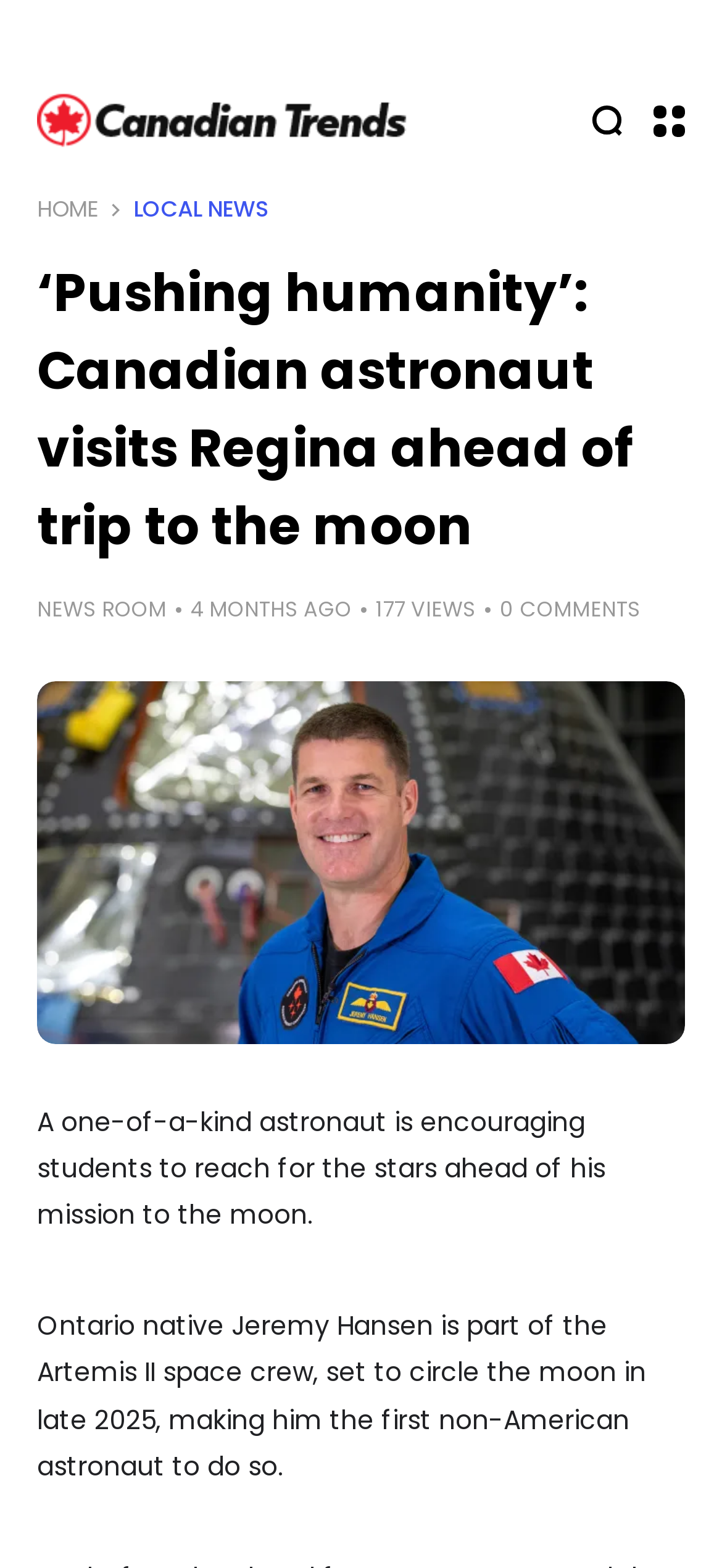Find the bounding box coordinates for the area that should be clicked to accomplish the instruction: "go to homepage".

[0.051, 0.124, 0.136, 0.145]